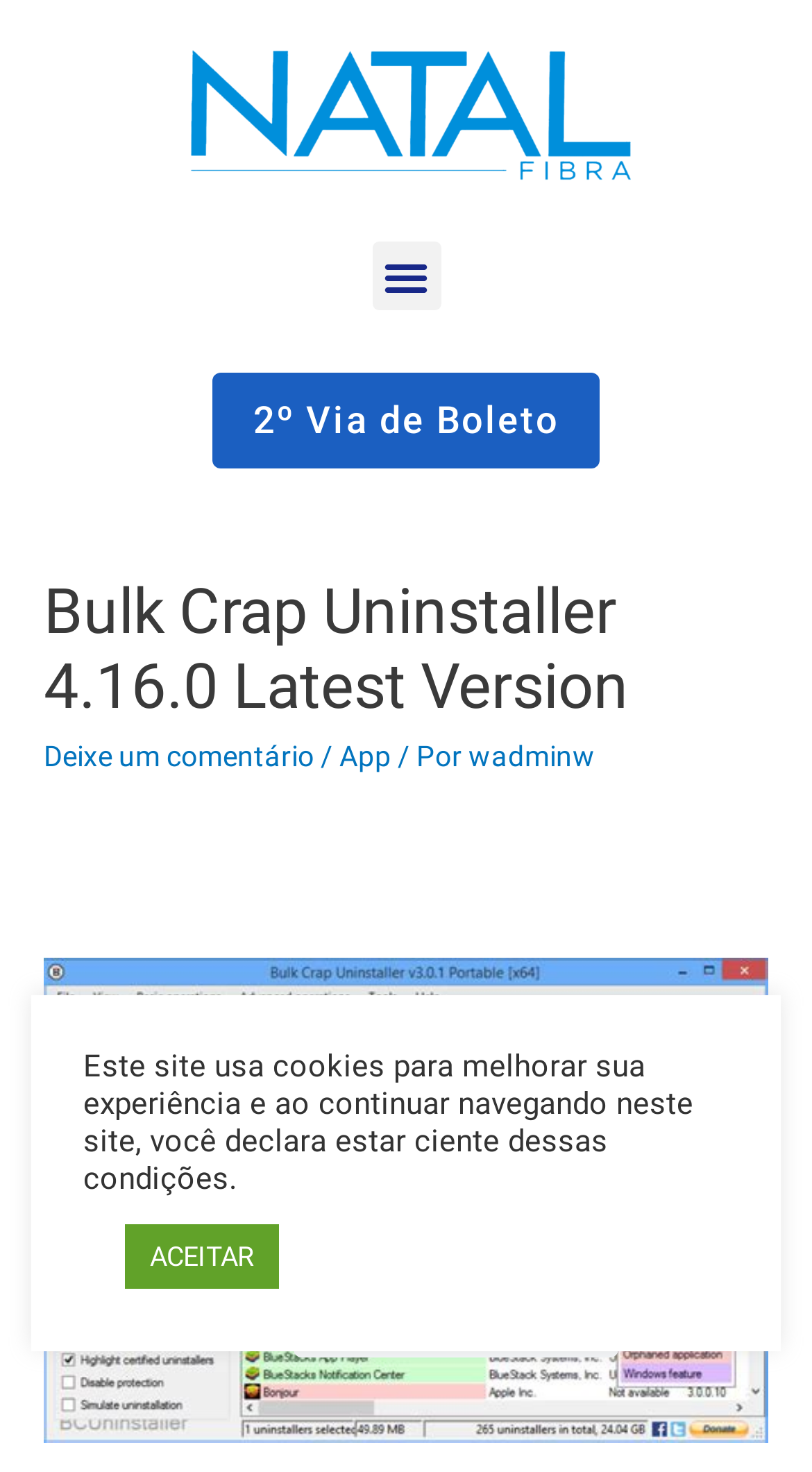Provide a short, one-word or phrase answer to the question below:
What is the text on the link below the header?

Bulk Crap Uninstaller 4.16.0 With Crack